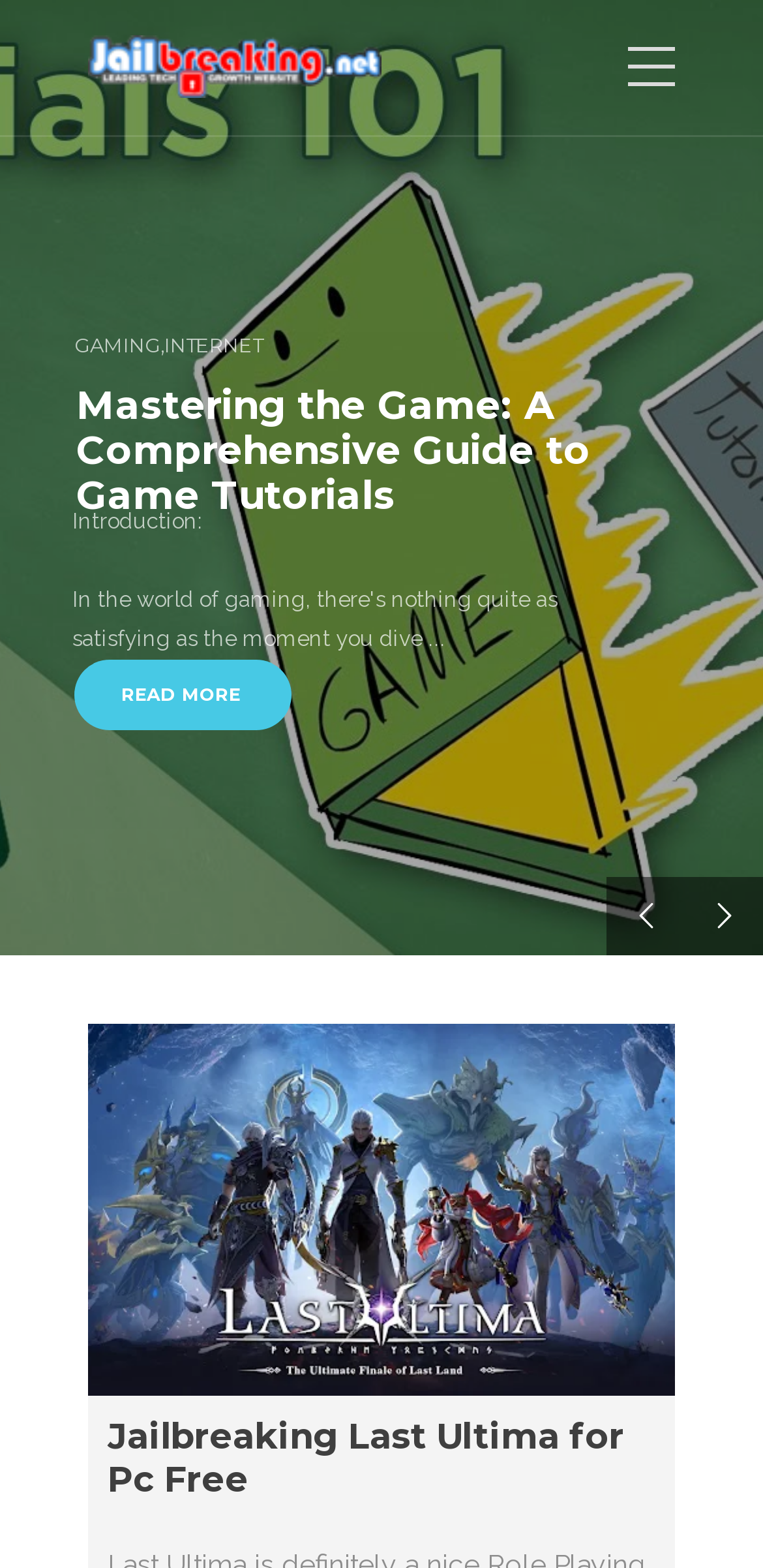Using the format (top-left x, top-left y, bottom-right x, bottom-right y), and given the element description, identify the bounding box coordinates within the screenshot: Read more

[0.097, 0.421, 0.381, 0.465]